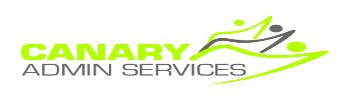Please give a short response to the question using one word or a phrase:
What does the stylized graphic element in the logo likely symbolize?

efficiency and proactive service